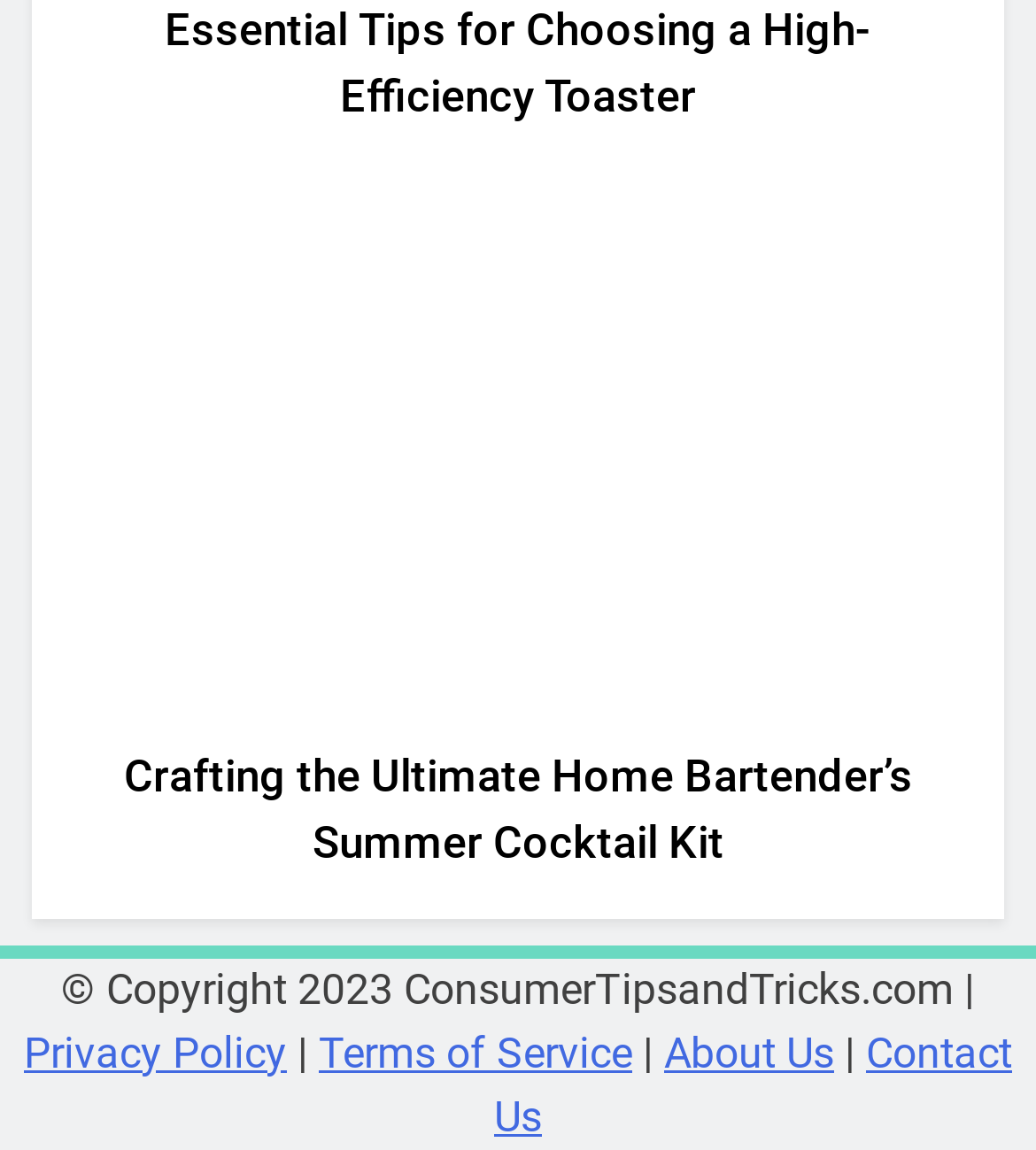Give a one-word or short phrase answer to the question: 
What is the position of the image on the webpage?

Above the links